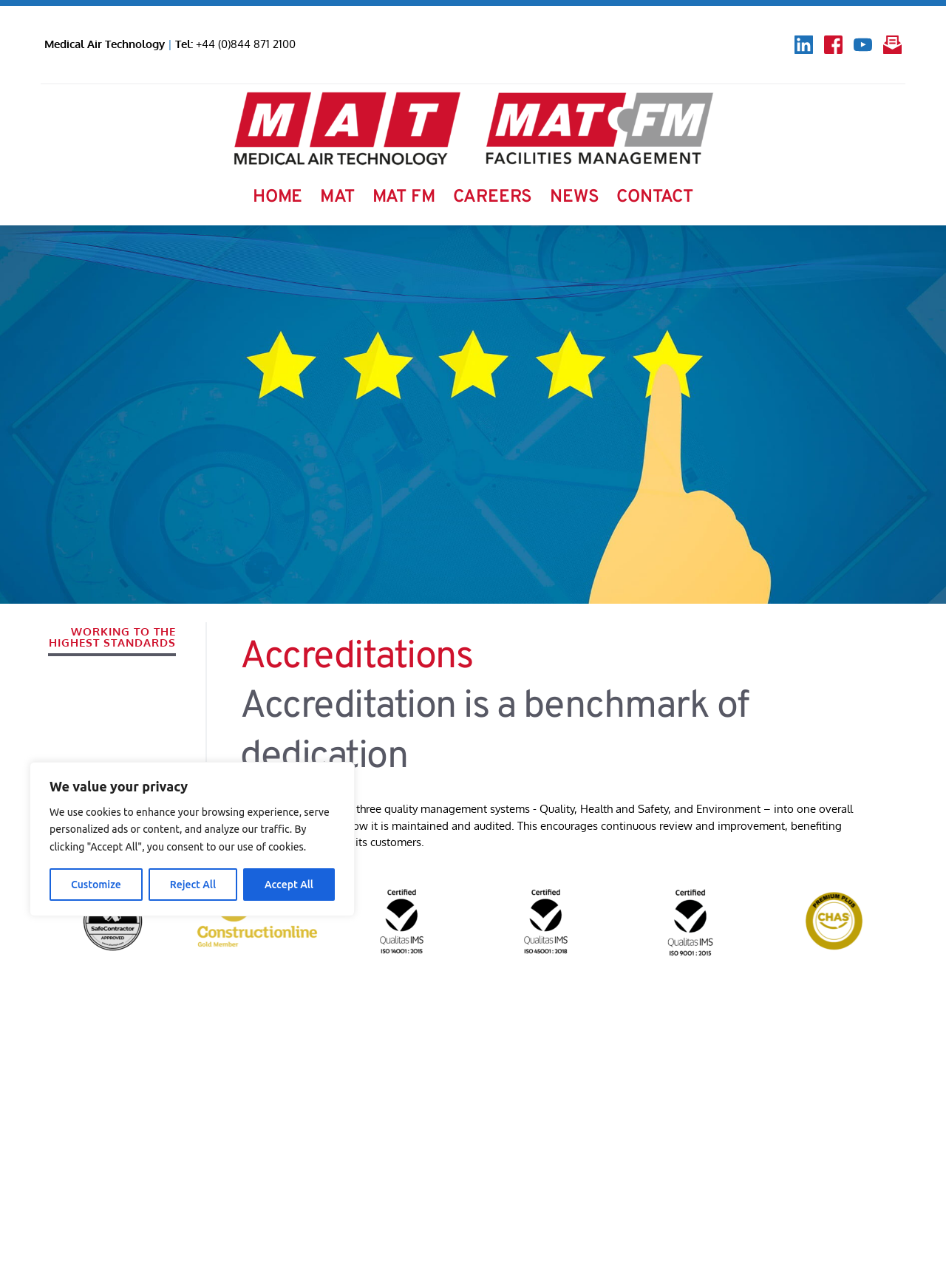Determine the bounding box coordinates of the section to be clicked to follow the instruction: "Click the 'CONTACT' link". The coordinates should be given as four float numbers between 0 and 1, formatted as [left, top, right, bottom].

[0.646, 0.143, 0.738, 0.163]